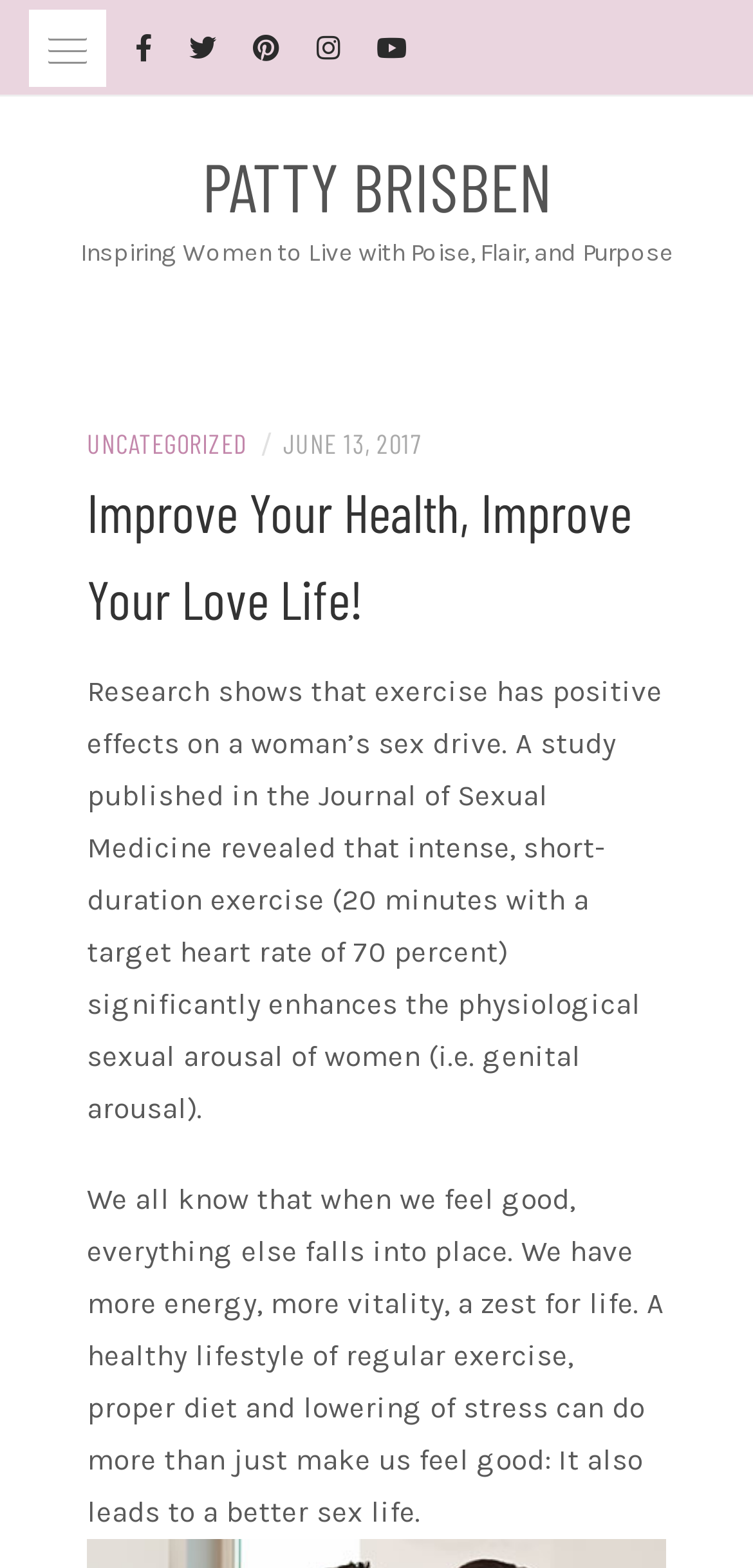Determine the bounding box for the HTML element described here: "Patty Brisben". The coordinates should be given as [left, top, right, bottom] with each number being a float between 0 and 1.

[0.268, 0.092, 0.732, 0.144]